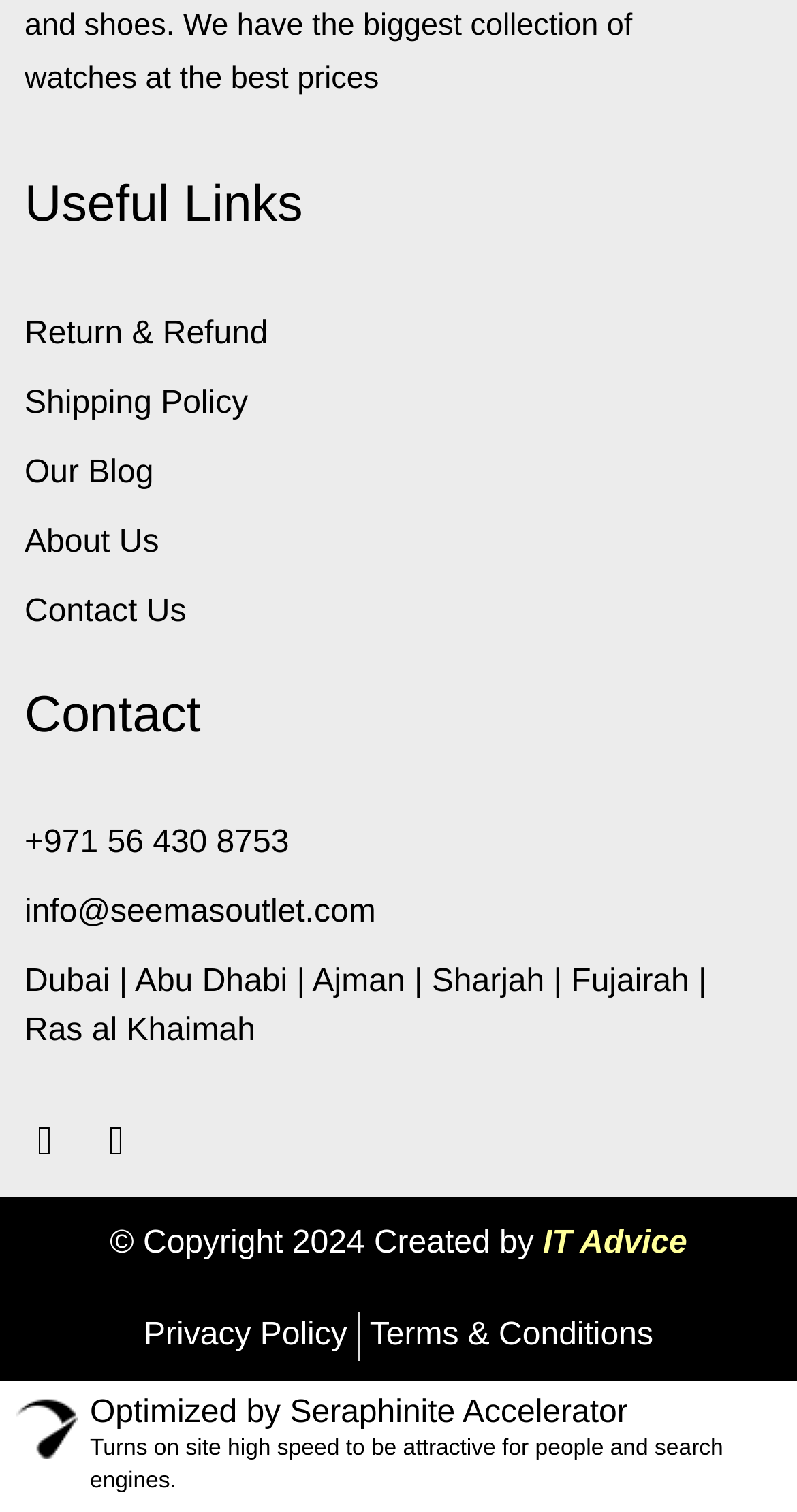What is the phone number listed under 'Contact'?
Refer to the image and offer an in-depth and detailed answer to the question.

I looked for the 'Contact' heading and found the link with the phone number '+971 56 430 8753'.